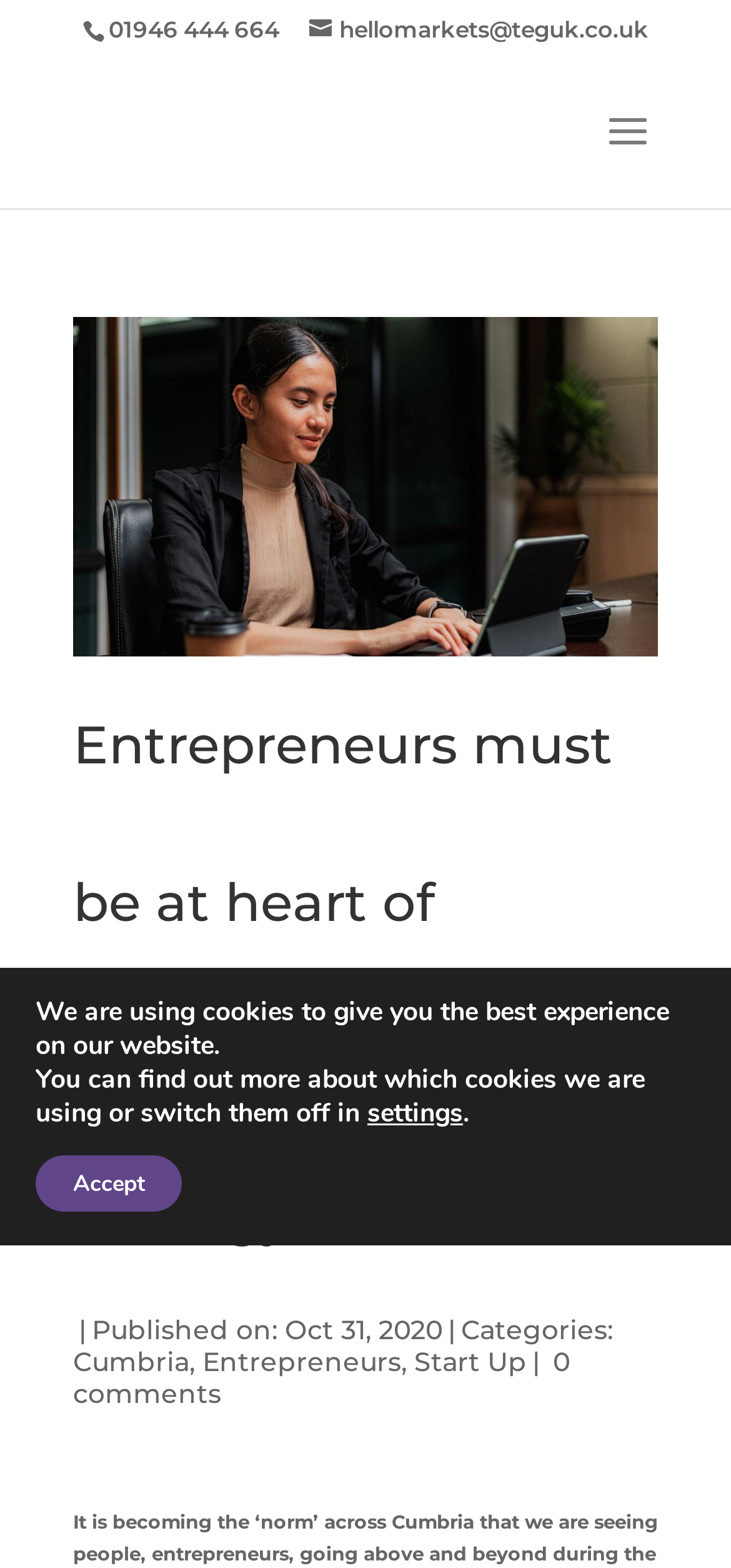When was the article published?
Please respond to the question with a detailed and well-explained answer.

I found the publication date by looking at the static text element with the bounding box coordinates [0.126, 0.838, 0.605, 0.859] which contains the text 'Published on: Oct 31, 2020'.